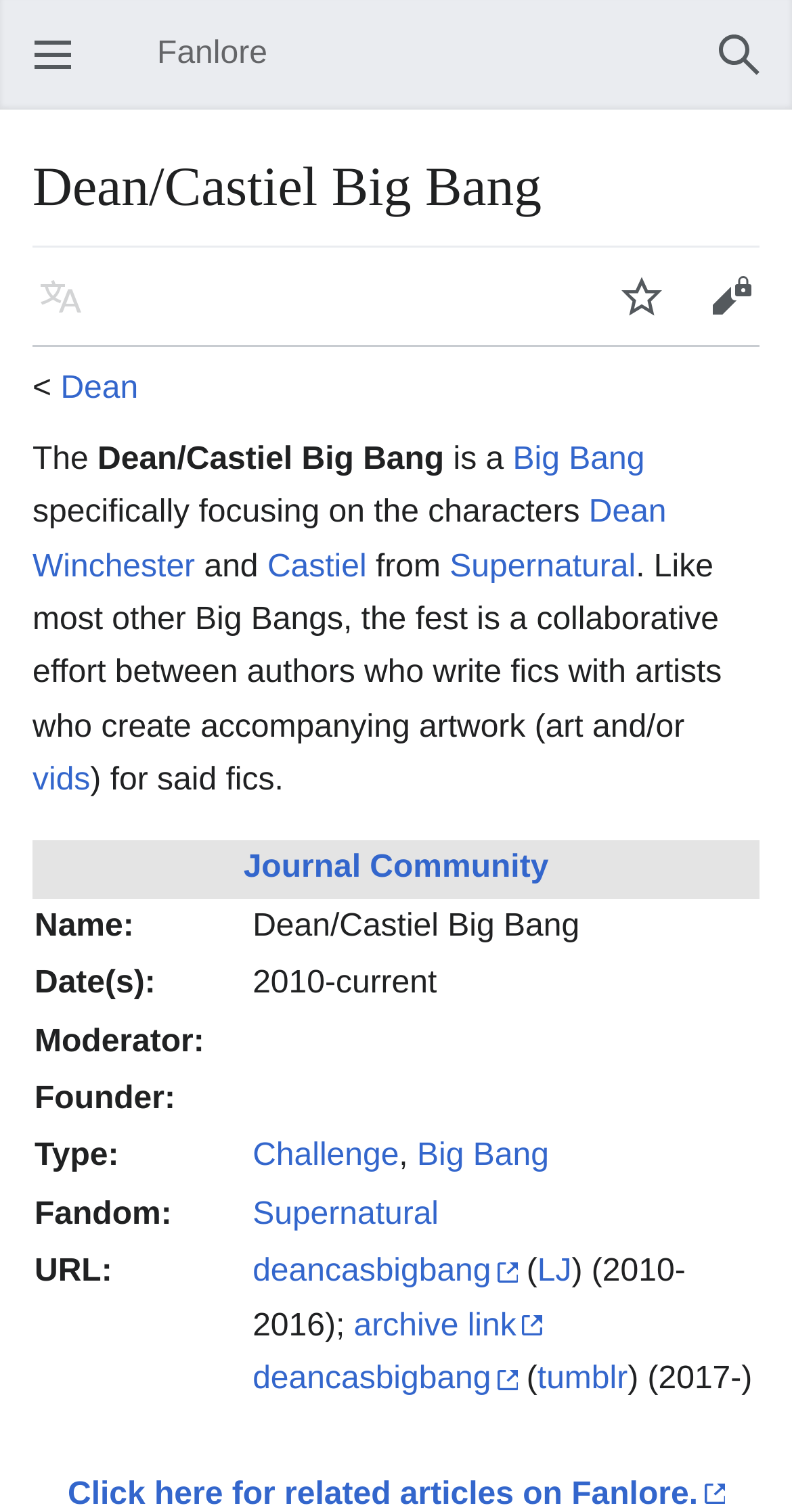What is the URL of the Dean/Castiel Big Bang?
Using the visual information, answer the question in a single word or phrase.

deancasbigbang (LJ) (2010-2016); archive link deancasbigbang (tumblr) (2017-)